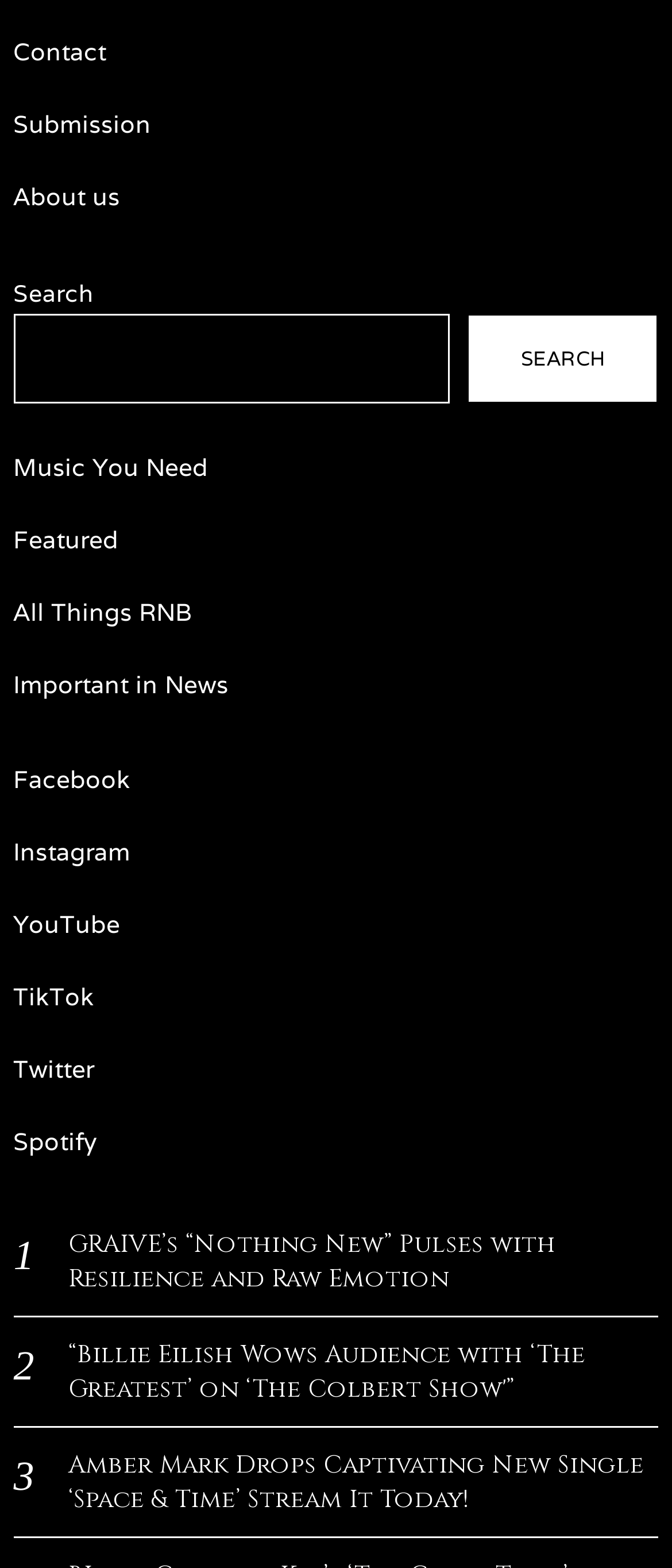Please identify the coordinates of the bounding box for the clickable region that will accomplish this instruction: "visit the About us page".

[0.02, 0.115, 0.179, 0.135]